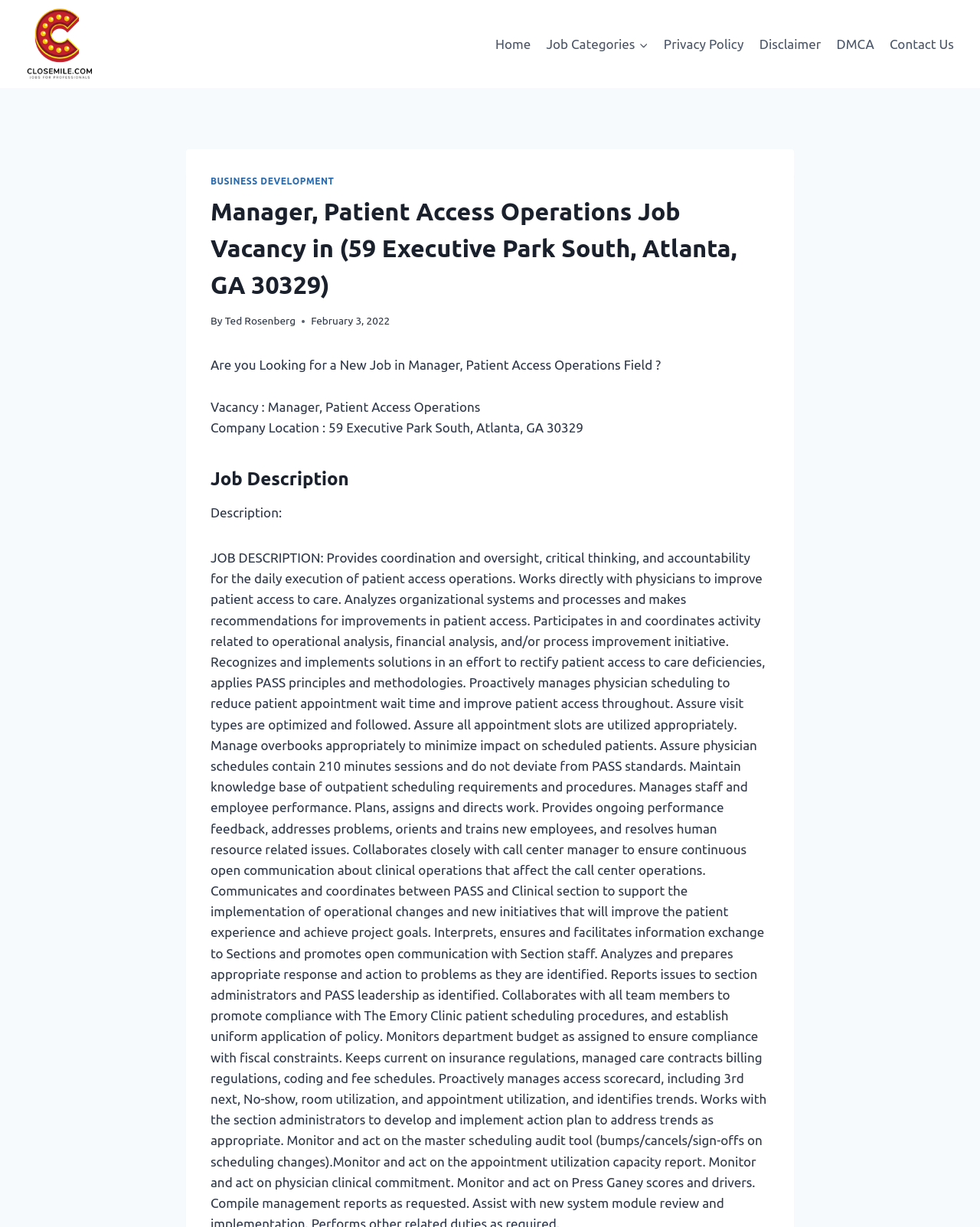Find the bounding box coordinates of the clickable area that will achieve the following instruction: "Click on the Cadillac US logo".

None